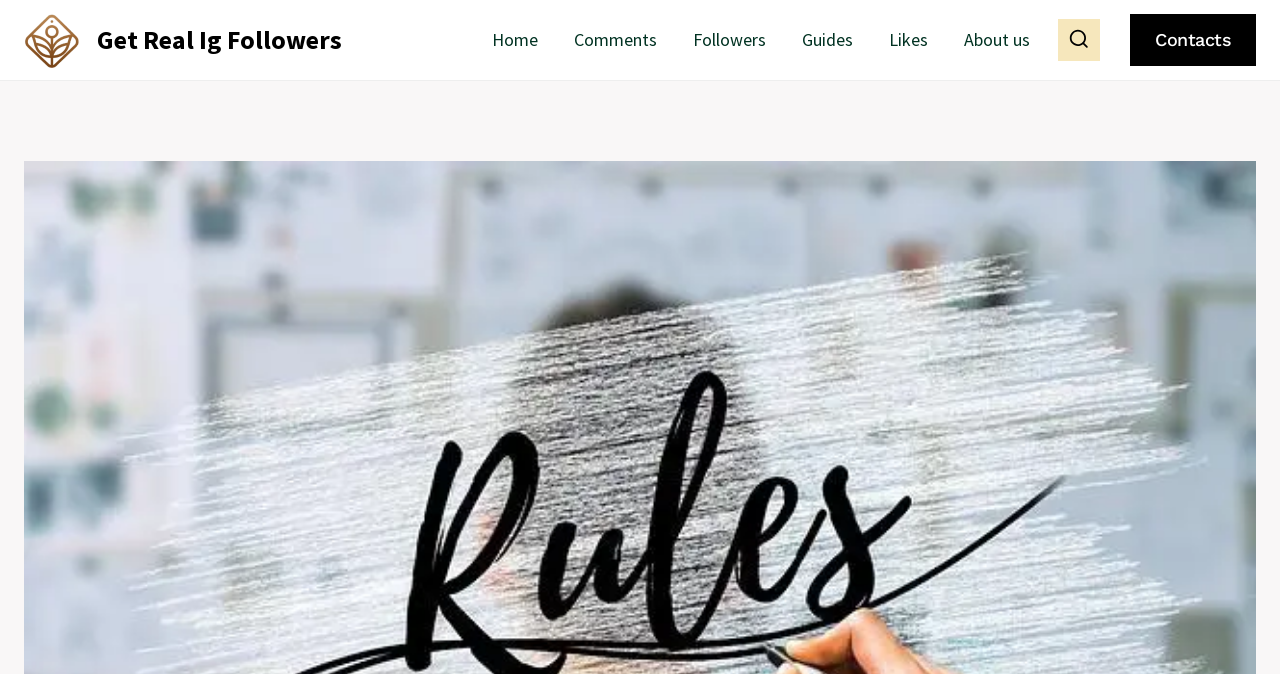Identify the text that serves as the heading for the webpage and generate it.

What Does The Default Following Mean On Instagram? Explained